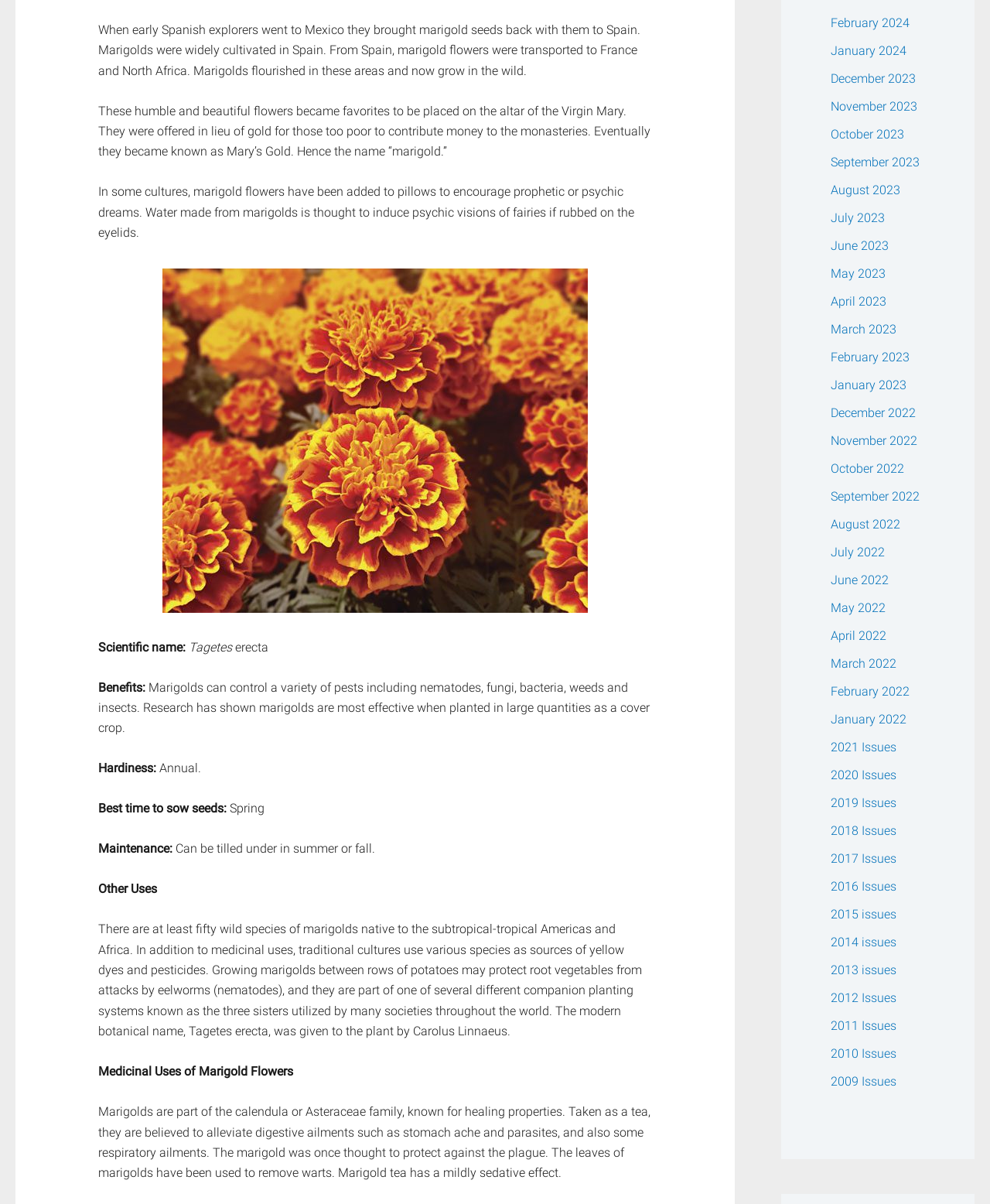Determine the bounding box coordinates of the clickable region to execute the instruction: "View February 2024". The coordinates should be four float numbers between 0 and 1, denoted as [left, top, right, bottom].

[0.839, 0.013, 0.919, 0.025]